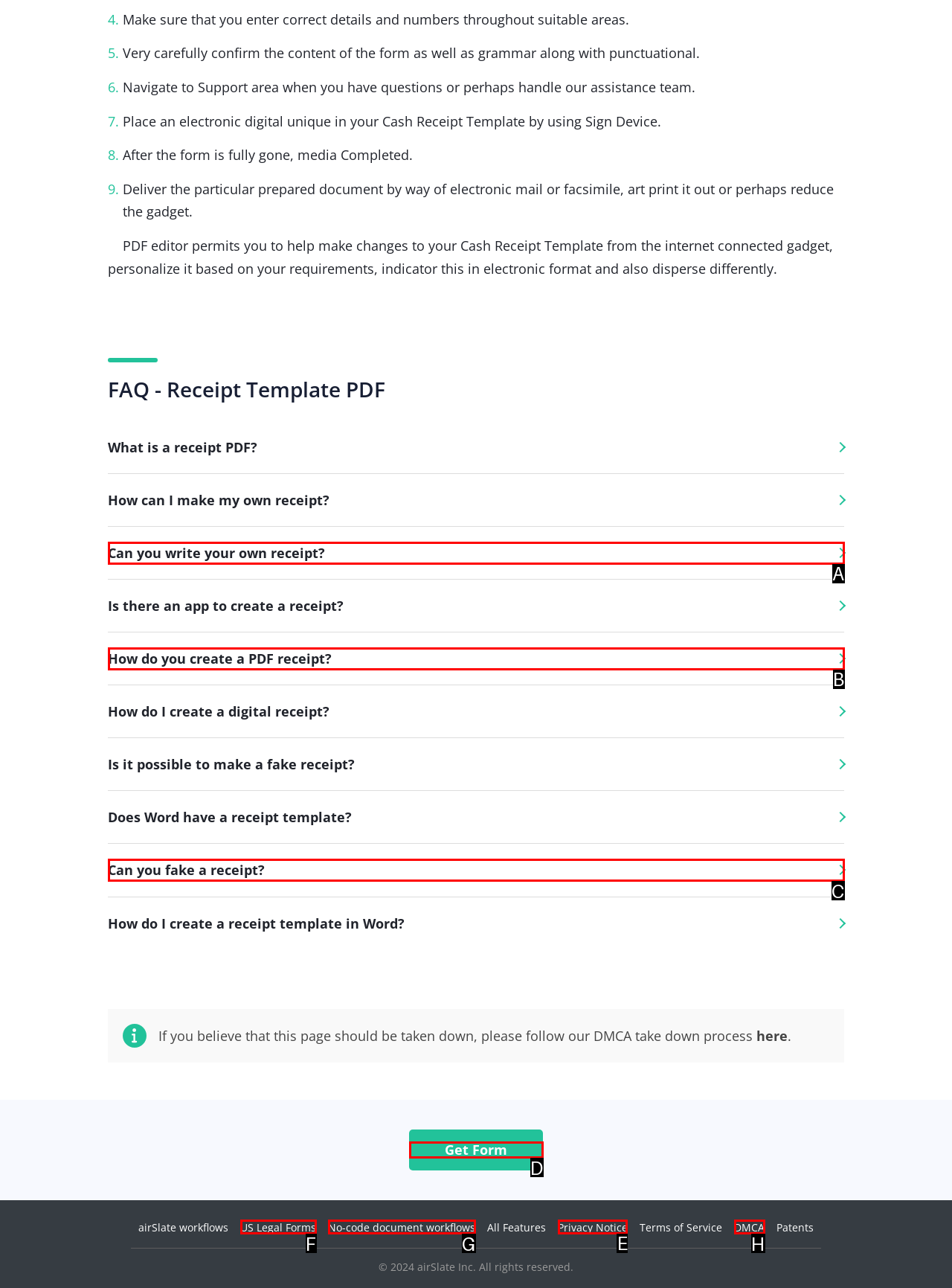Select the HTML element that needs to be clicked to perform the task: View the Privacy Notice. Reply with the letter of the chosen option.

E